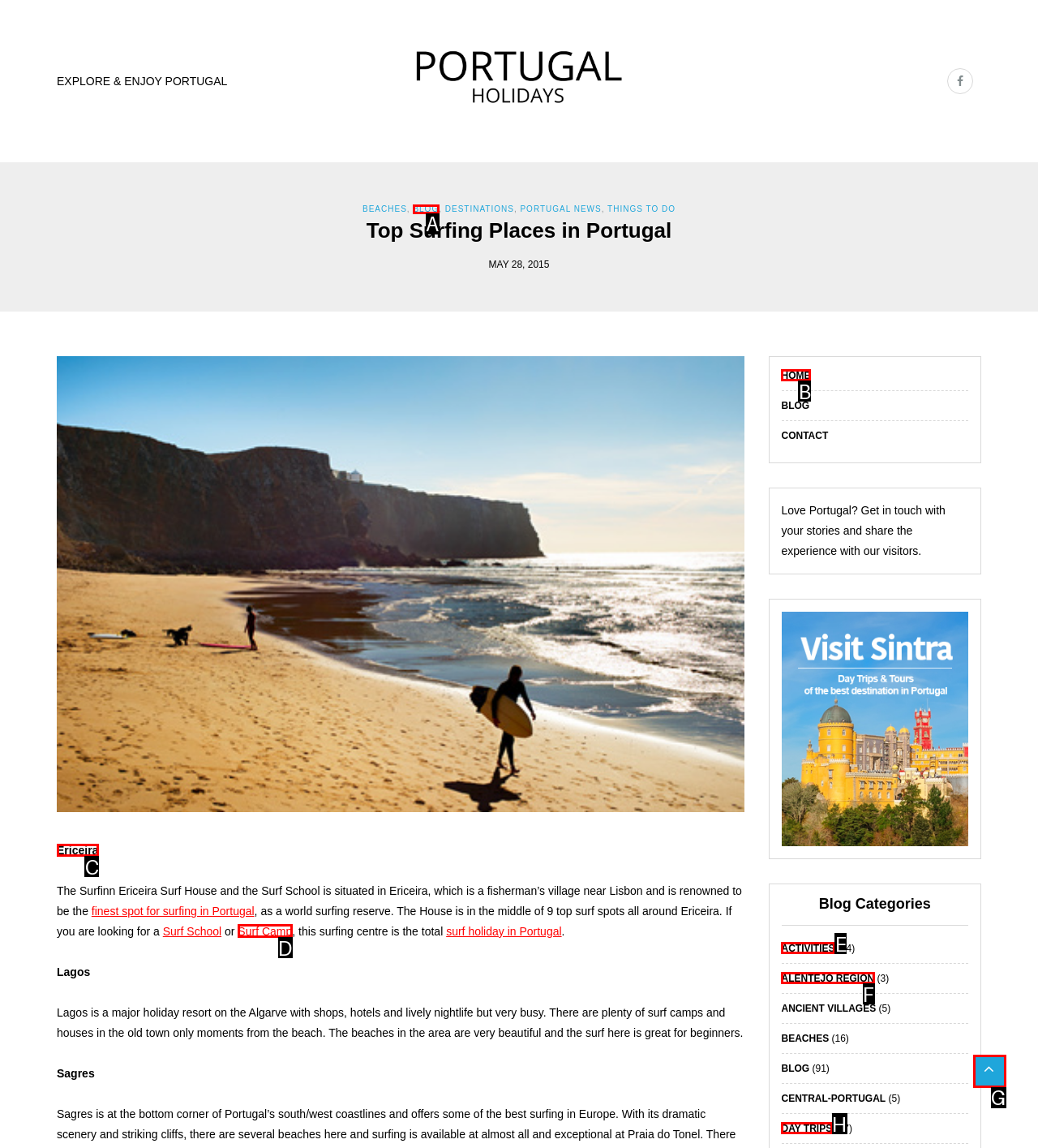Select the appropriate HTML element that needs to be clicked to execute the following task: Read the blog post about 'Ericeira'. Respond with the letter of the option.

C